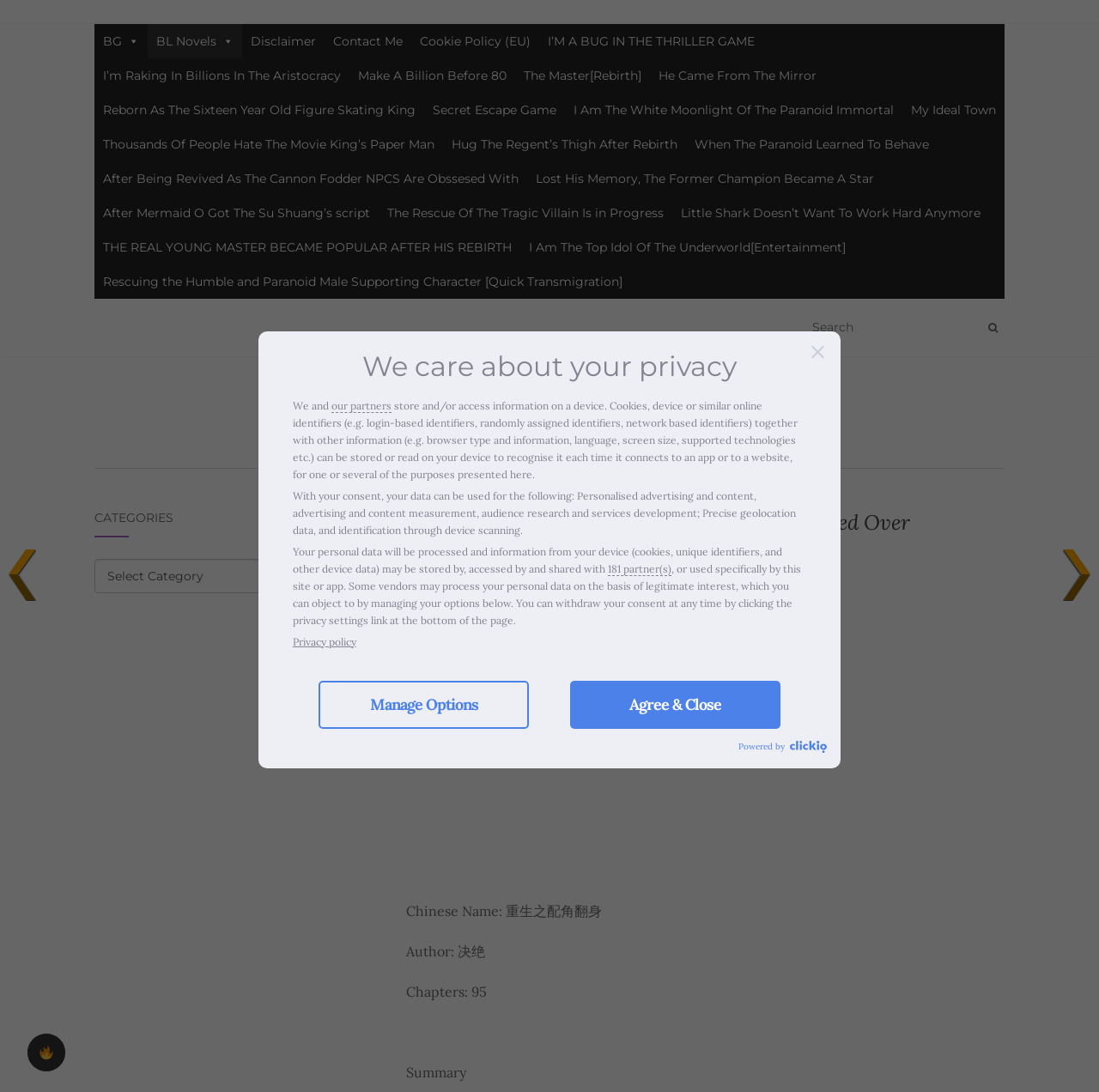Kindly determine the bounding box coordinates for the area that needs to be clicked to execute this instruction: "Toggle dark mode".

[0.025, 0.947, 0.059, 0.981]